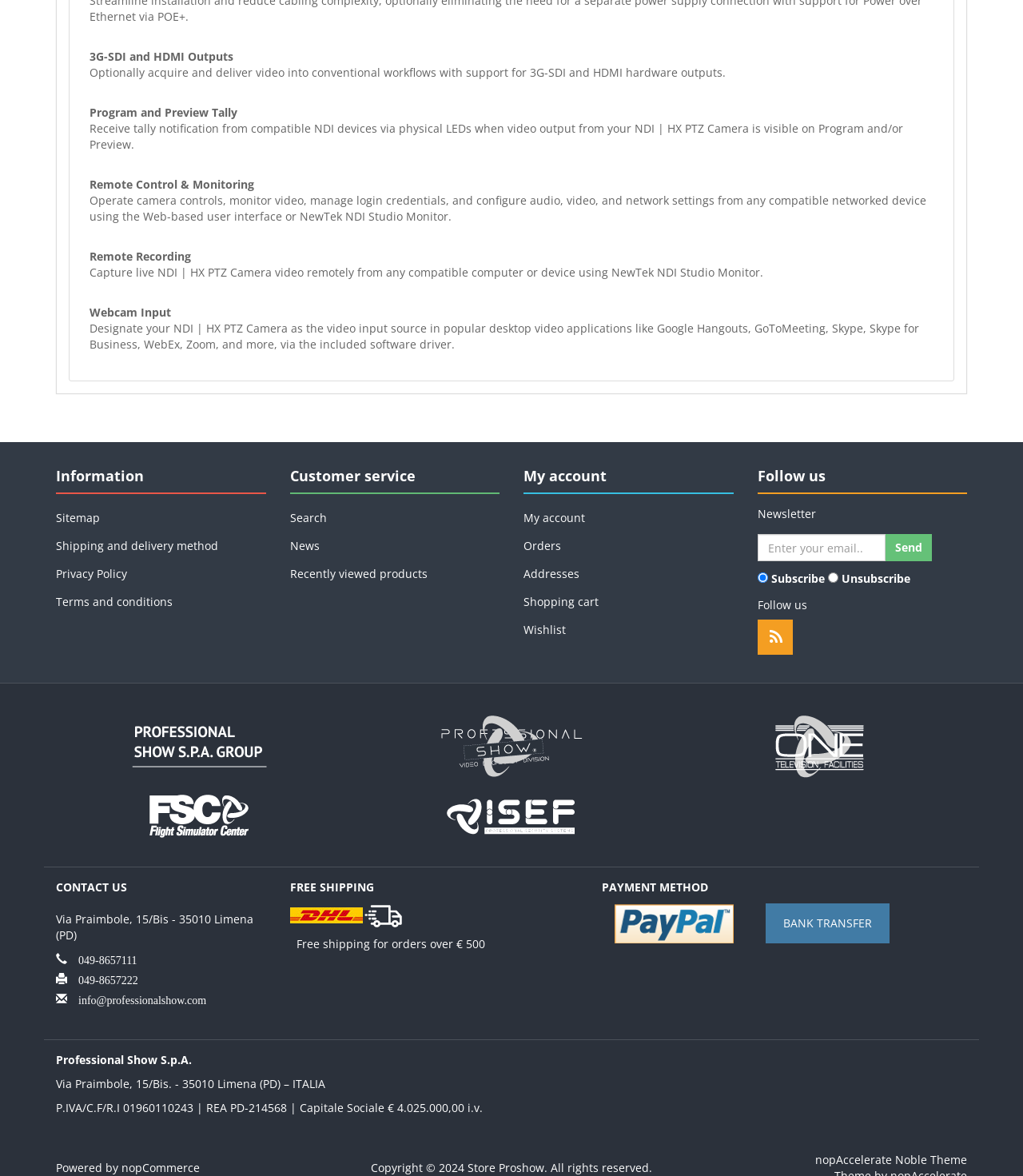Where is the company Professional Show S.p.A. located?
Based on the image, answer the question with as much detail as possible.

The company's address is mentioned at the bottom of the webpage as 'Via Praimbole, 15/Bis - 35010 Limena (PD)'.